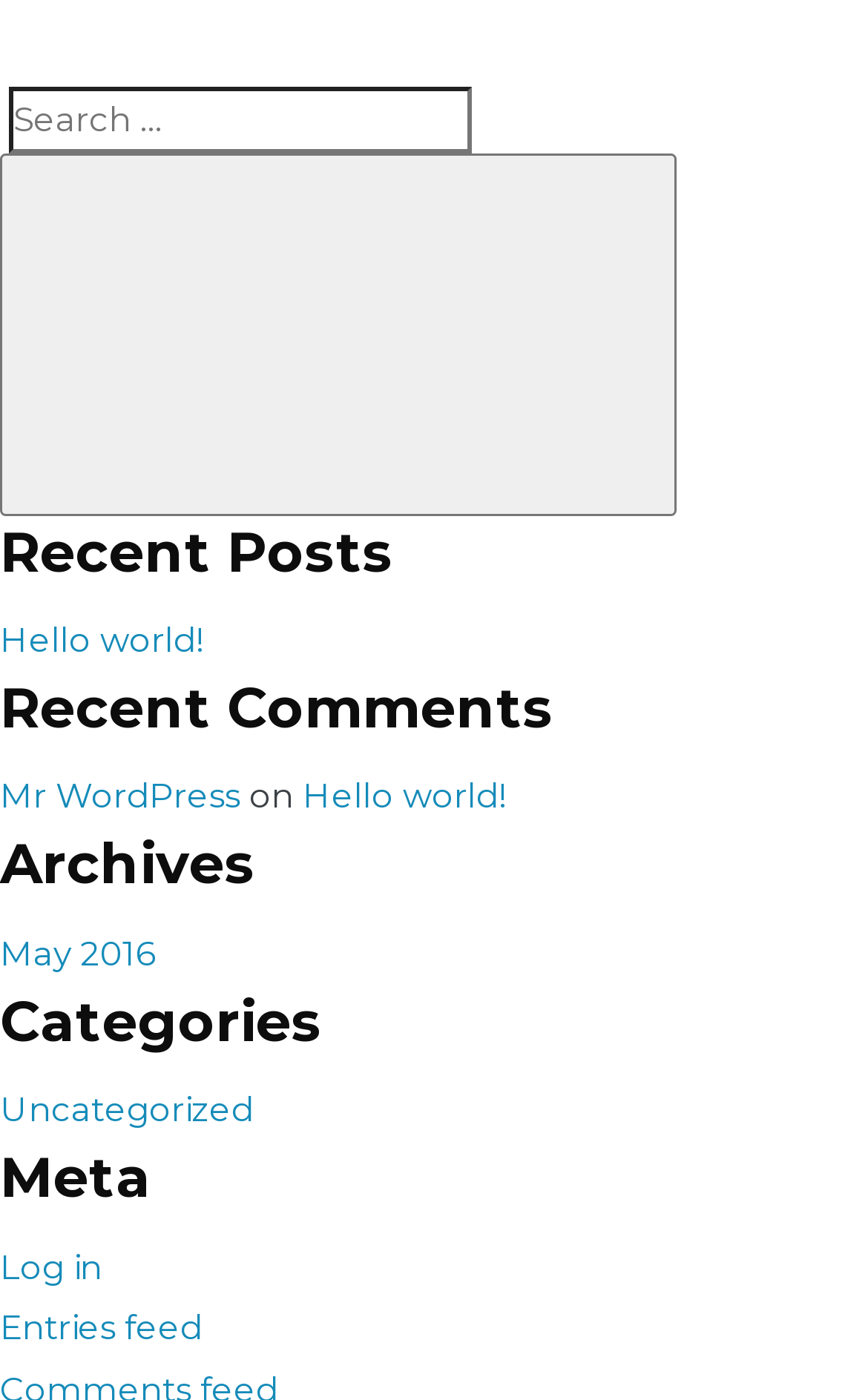Predict the bounding box coordinates of the UI element that matches this description: "Hello world!". The coordinates should be in the format [left, top, right, bottom] with each value between 0 and 1.

[0.0, 0.442, 0.233, 0.472]